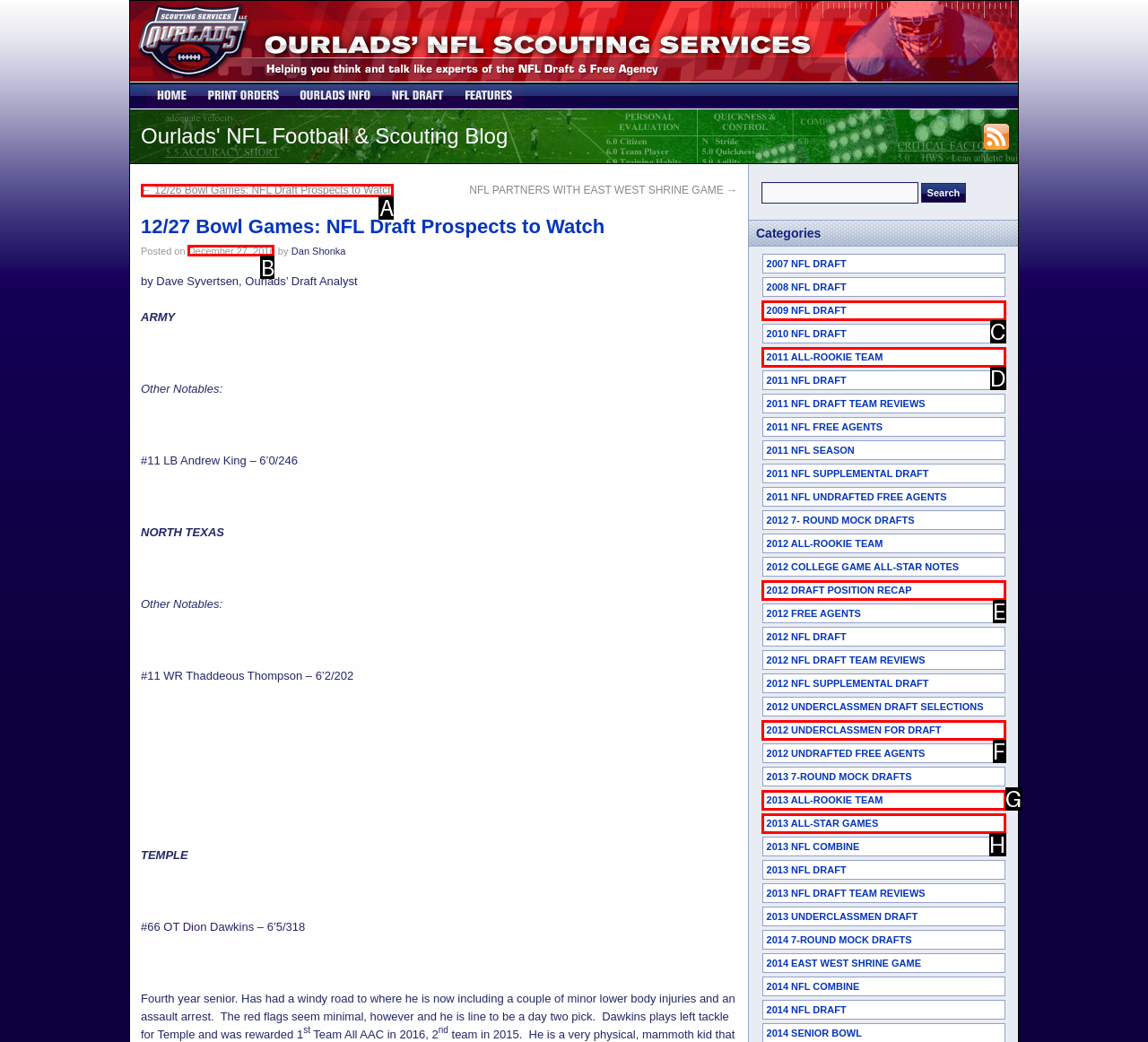Determine the right option to click to perform this task: Read the article posted on December 27, 2016
Answer with the correct letter from the given choices directly.

B